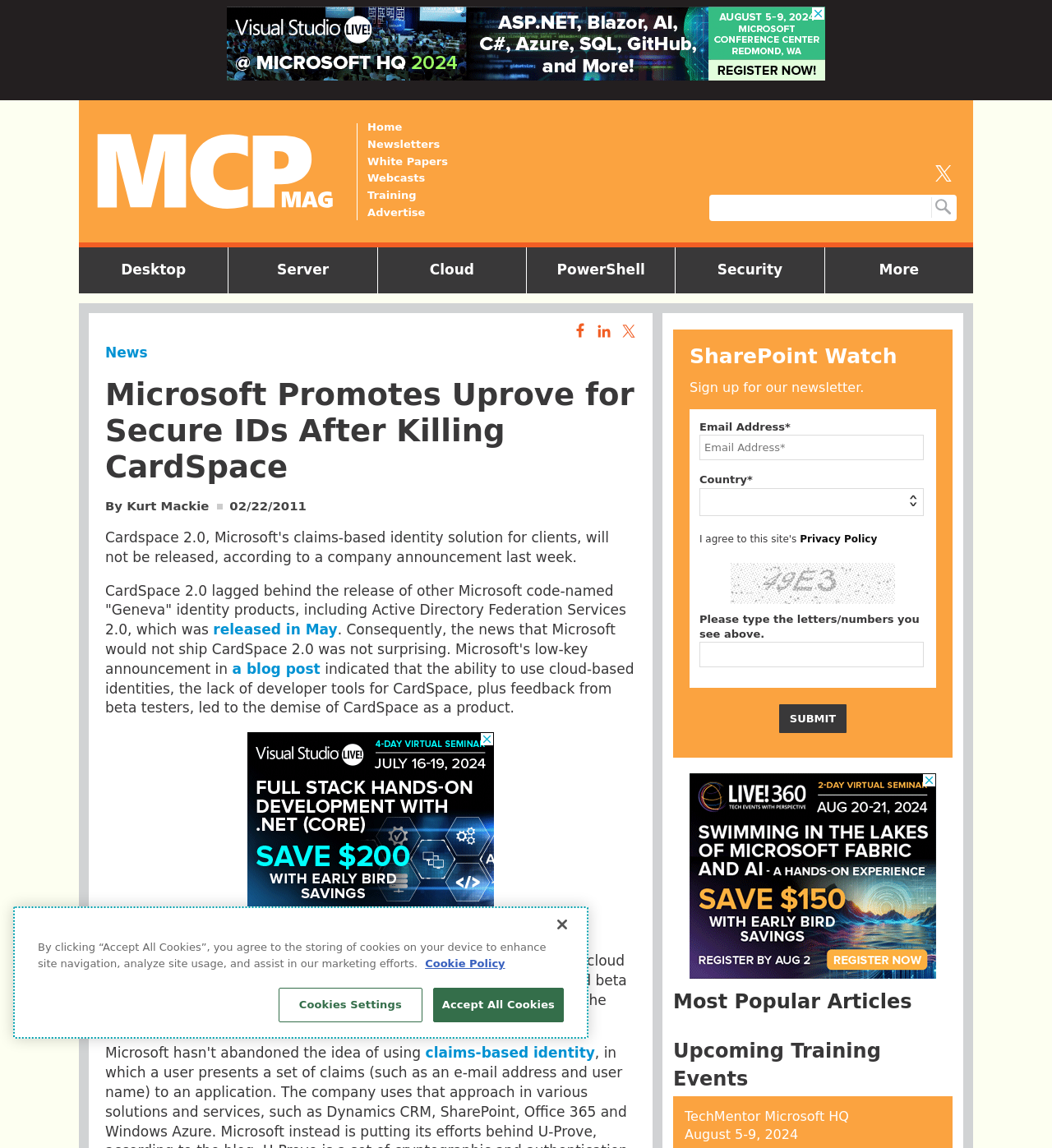Consider the image and give a detailed and elaborate answer to the question: 
What is the topic of the article?

The topic of the article can be inferred from the heading 'Microsoft Promotes Uprove for Secure IDs After Killing CardSpace' and the content of the article, which discusses Microsoft's decision to not release CardSpace 2.0.